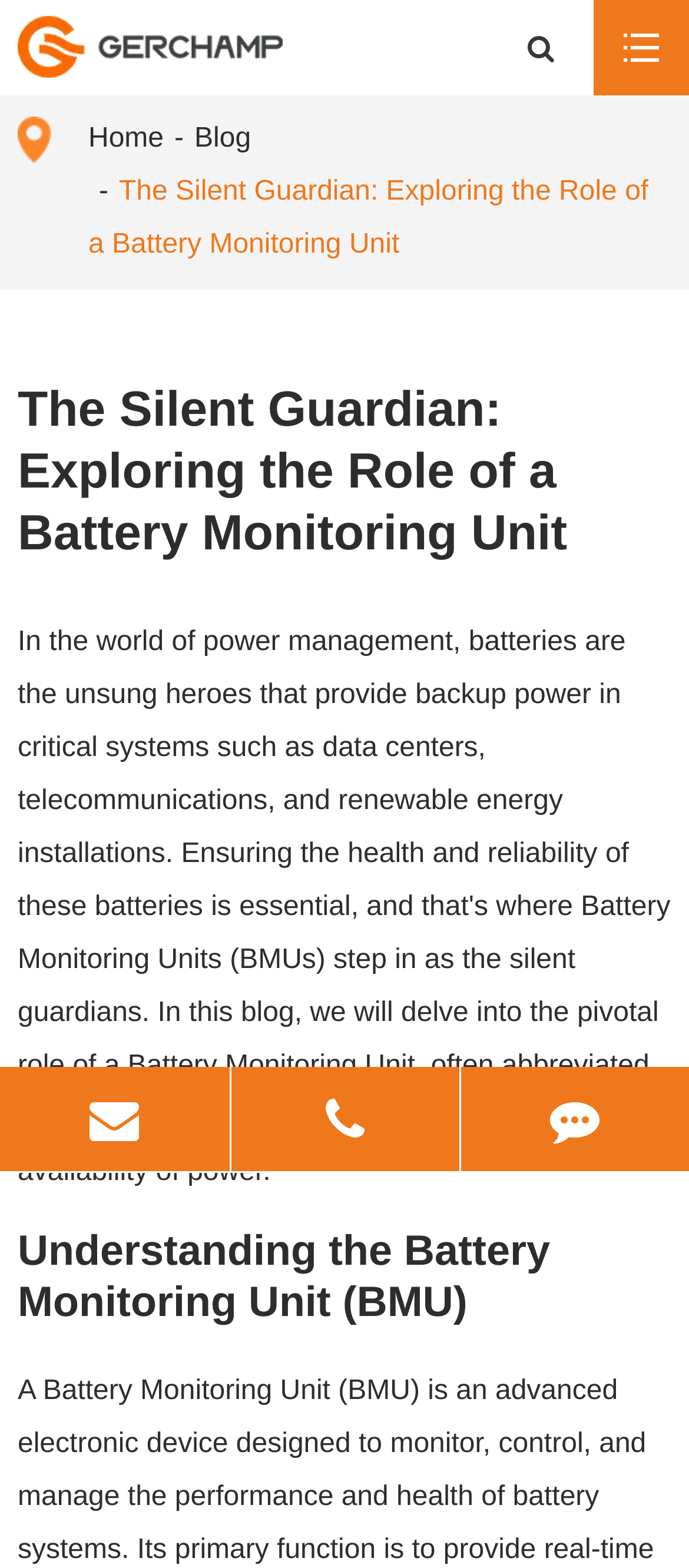Offer a comprehensive description of the webpage’s content and structure.

The webpage is about the role of a battery monitoring unit in power management systems. At the top left corner, there is a logo of Hangzhou Huasu Technology Co.,Ltd., accompanied by a link to the company's website. Next to the logo, there is a banner image with the title "The Silent Guardian: Exploring the Role of a Battery Monitoring Unit". 

Below the banner, there are three navigation links: "Home", "Blog", and another link to the current article "The Silent Guardian: Exploring the Role of a Battery Monitoring Unit". The main content of the webpage is divided into two sections, each with a heading. The first section is titled "The Silent Guardian: Exploring the Role of a Battery Monitoring Unit" and the second section is titled "Understanding the Battery Monitoring Unit (BMU)". 

At the bottom of the page, there are three links: "E-mail", "TEL", and "Feedback", which are likely contact information for the company. The "E-mail" link is located at the bottom left corner, while the "TEL" link is to its right. The "Feedback" link is at the bottom right corner.